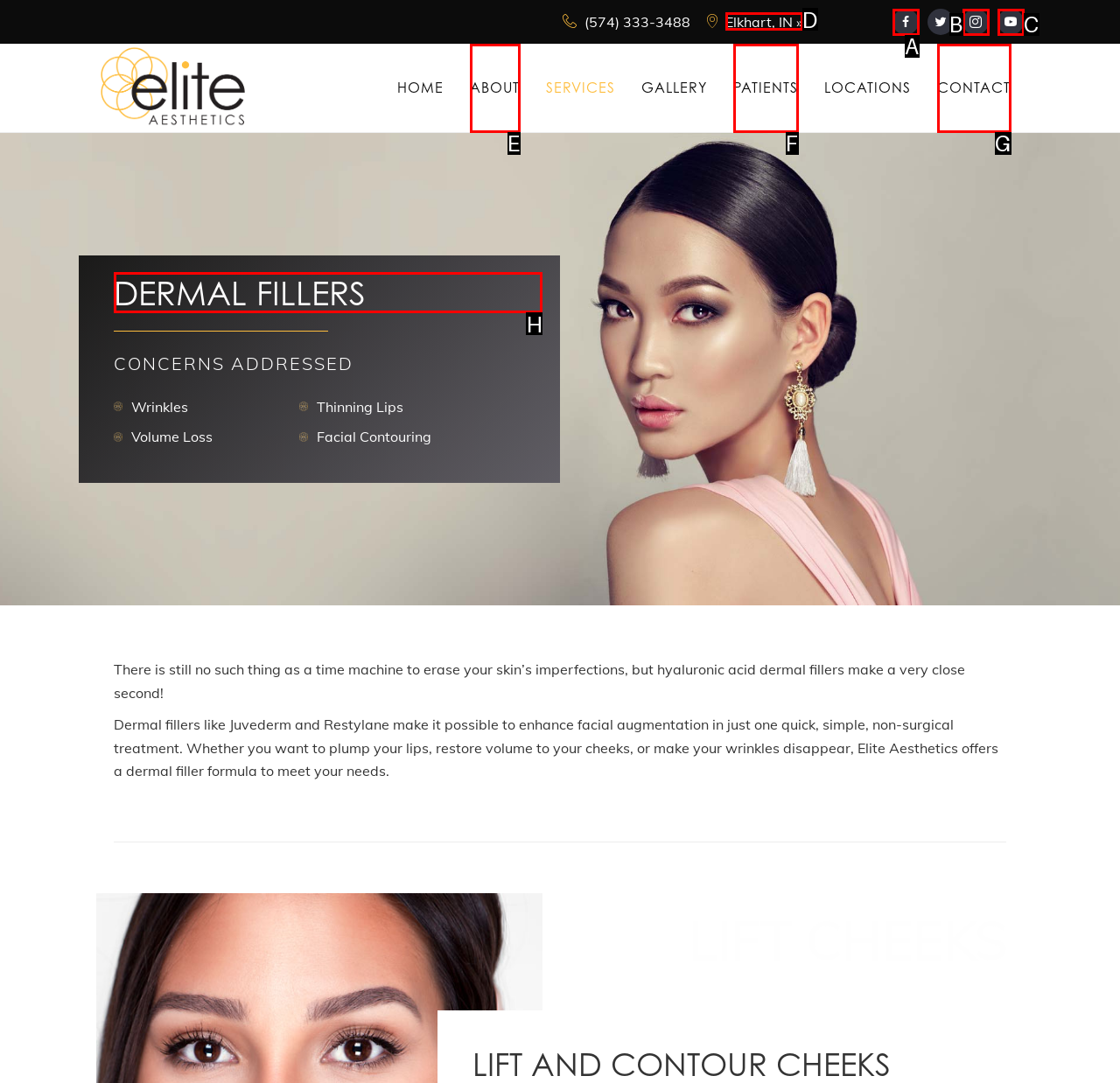Point out which HTML element you should click to fulfill the task: Learn about DERMAL FILLERS.
Provide the option's letter from the given choices.

H